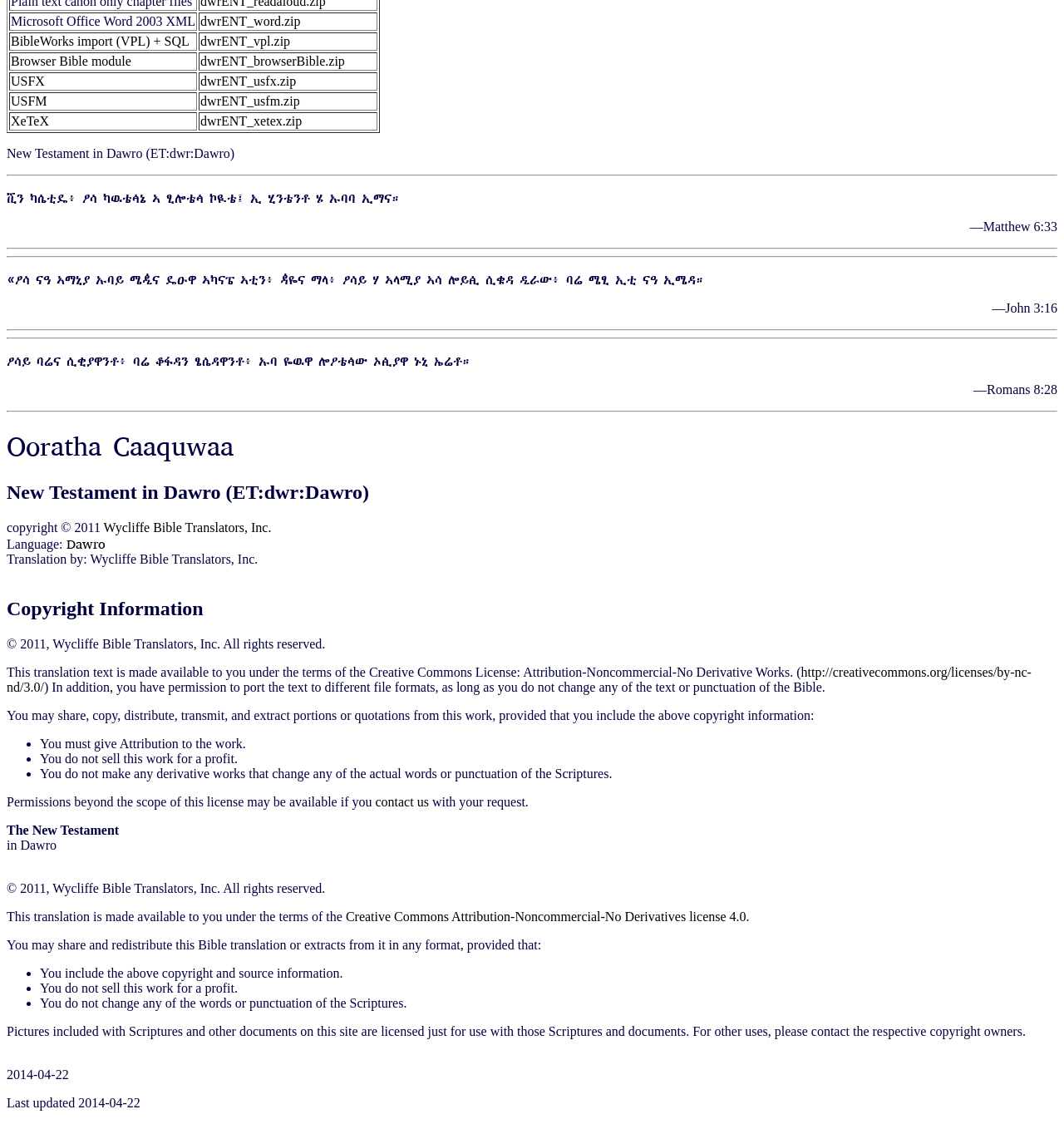Find the bounding box coordinates for the HTML element described in this sentence: "BibleWorks import (VPL) + SQL". Provide the coordinates as four float numbers between 0 and 1, in the format [left, top, right, bottom].

[0.01, 0.03, 0.178, 0.043]